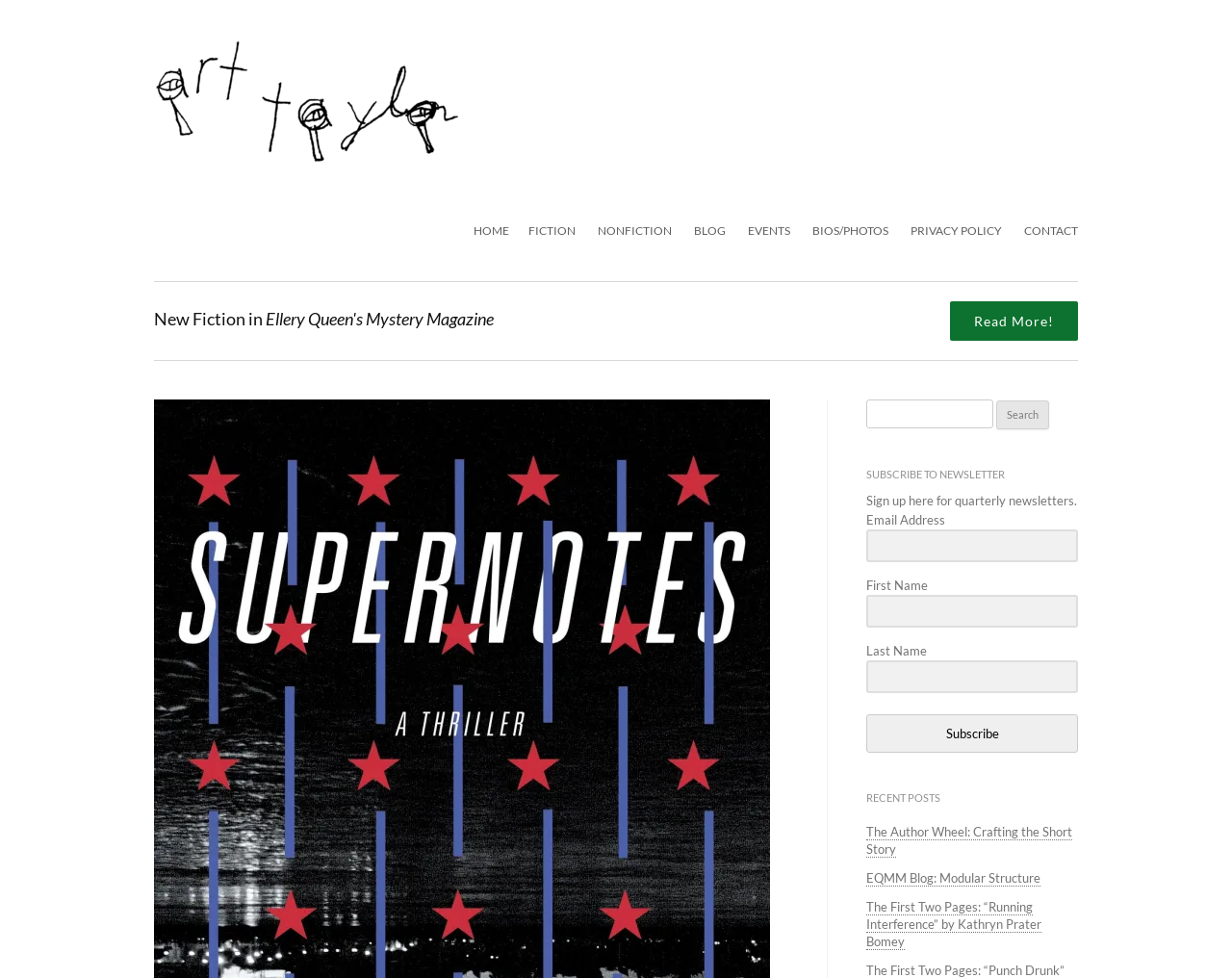Identify the title of the webpage and provide its text content.

Washington Post Review: Supernotes